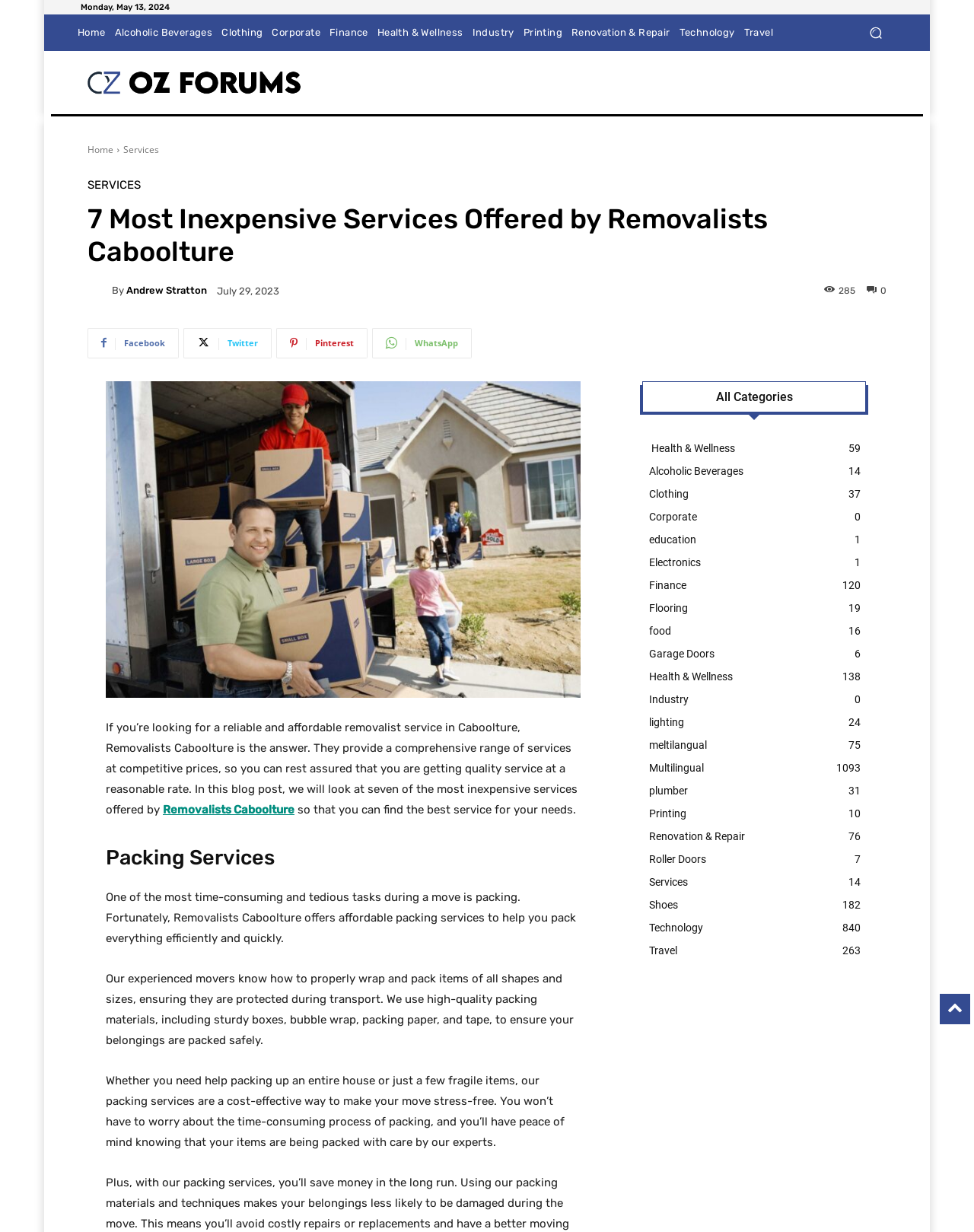Provide a brief response to the question using a single word or phrase: 
Who is the author of the blog post?

Andrew Stratton